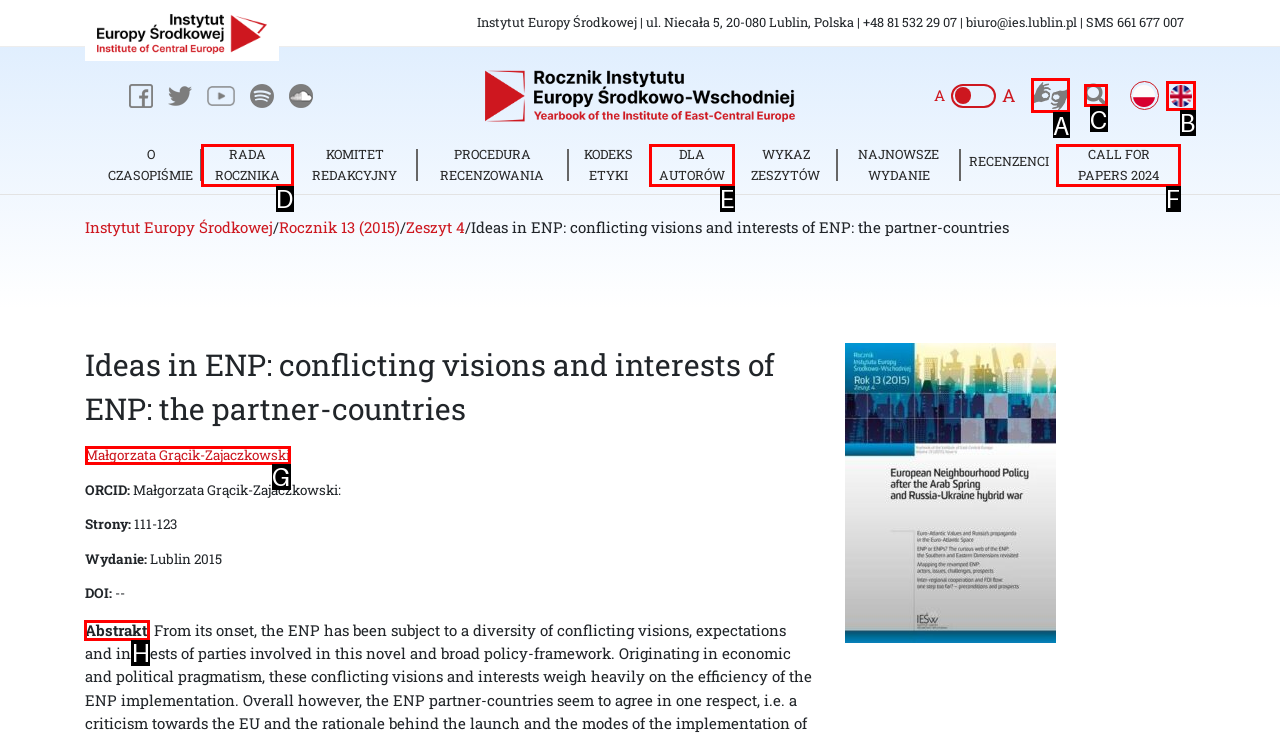Select the appropriate HTML element that needs to be clicked to finish the task: View the abstract of the article
Reply with the letter of the chosen option.

H